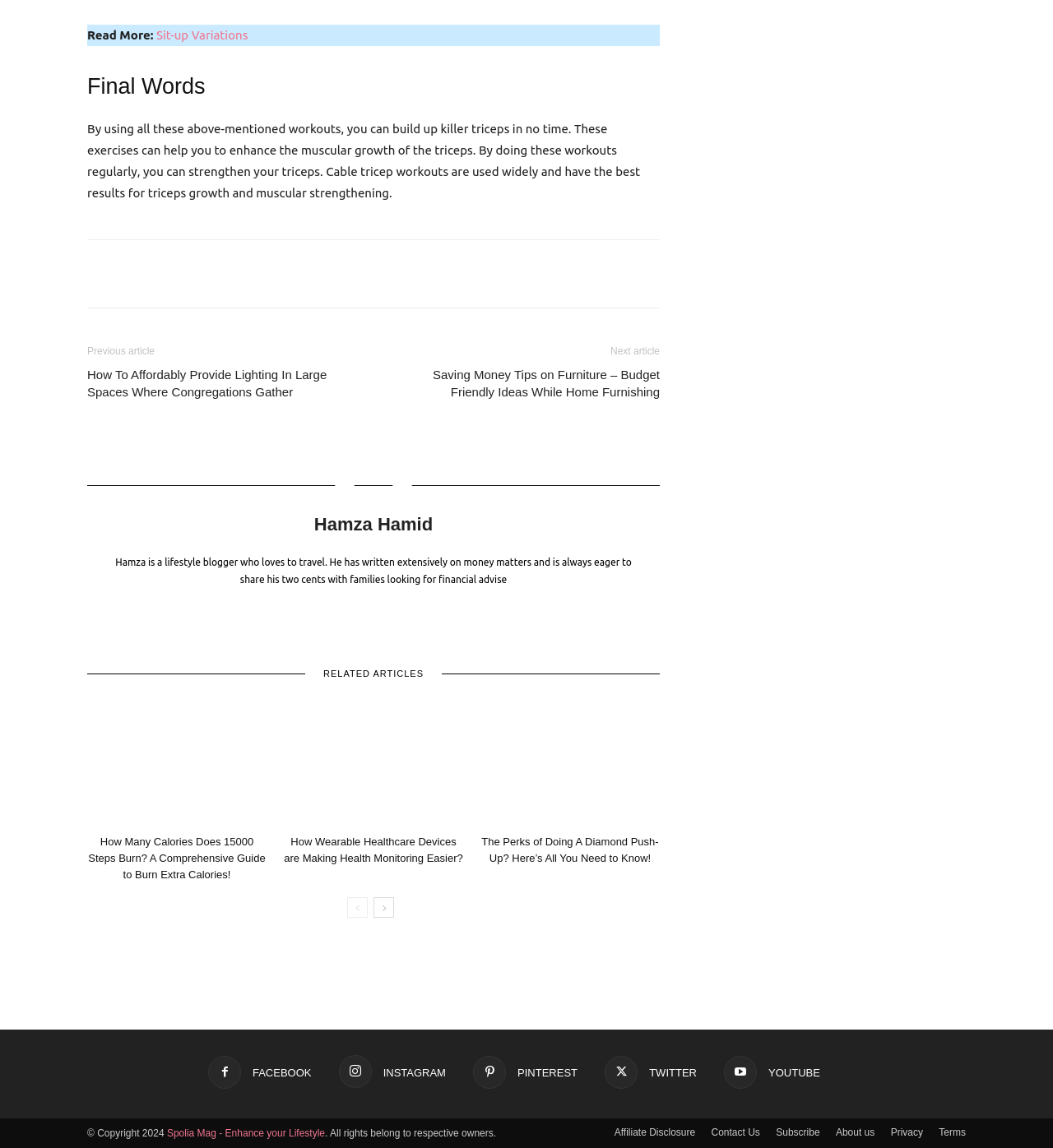Please identify the bounding box coordinates of the element's region that needs to be clicked to fulfill the following instruction: "Check the 'RELATED ARTICLES'". The bounding box coordinates should consist of four float numbers between 0 and 1, i.e., [left, top, right, bottom].

[0.29, 0.576, 0.42, 0.594]